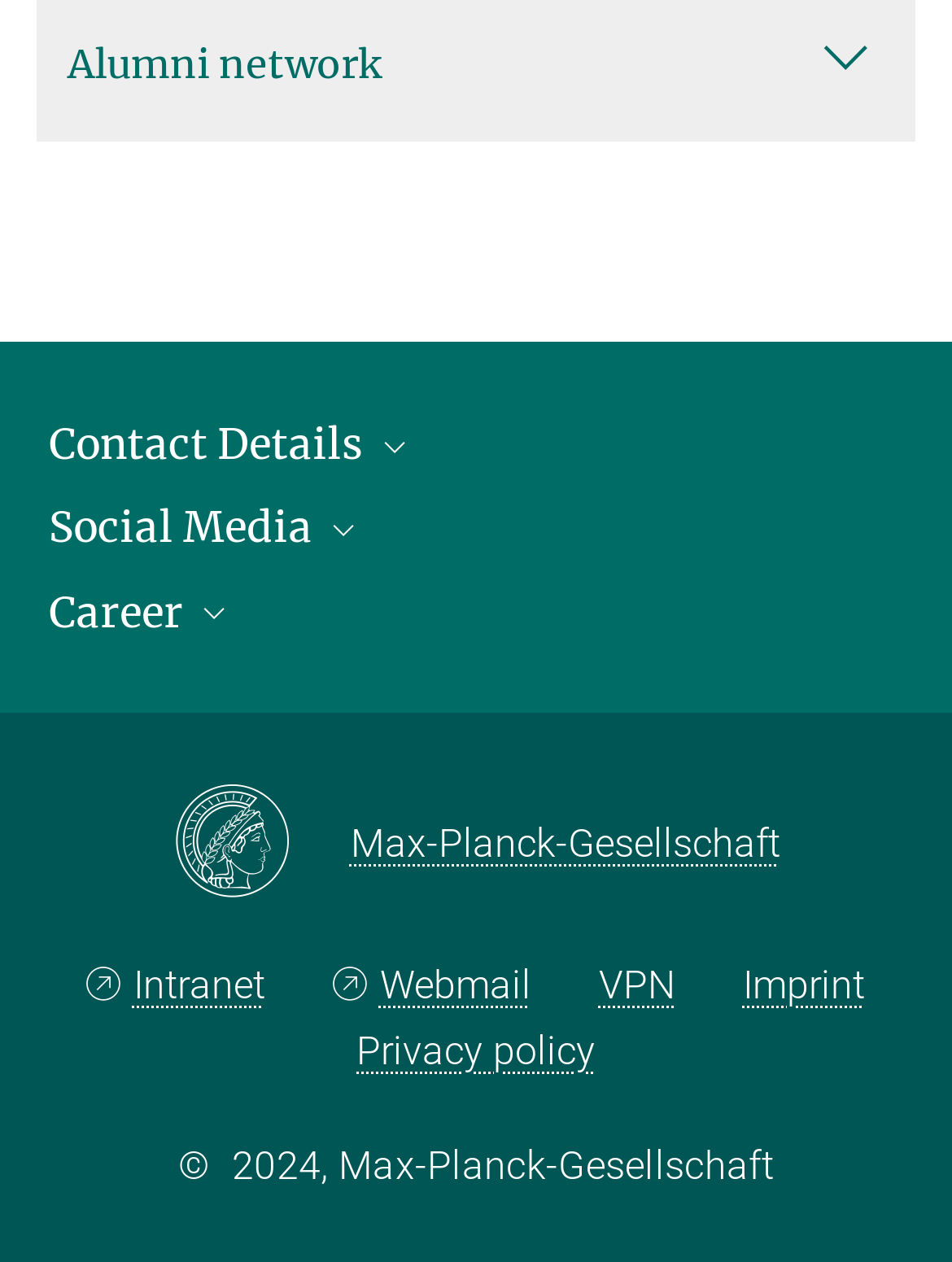How many social media links are available?
Can you provide an in-depth and detailed response to the question?

I counted the number of social media links by looking at the section with the heading 'Social Media' and found three links: Twitter, LinkedIn, and YouTube.